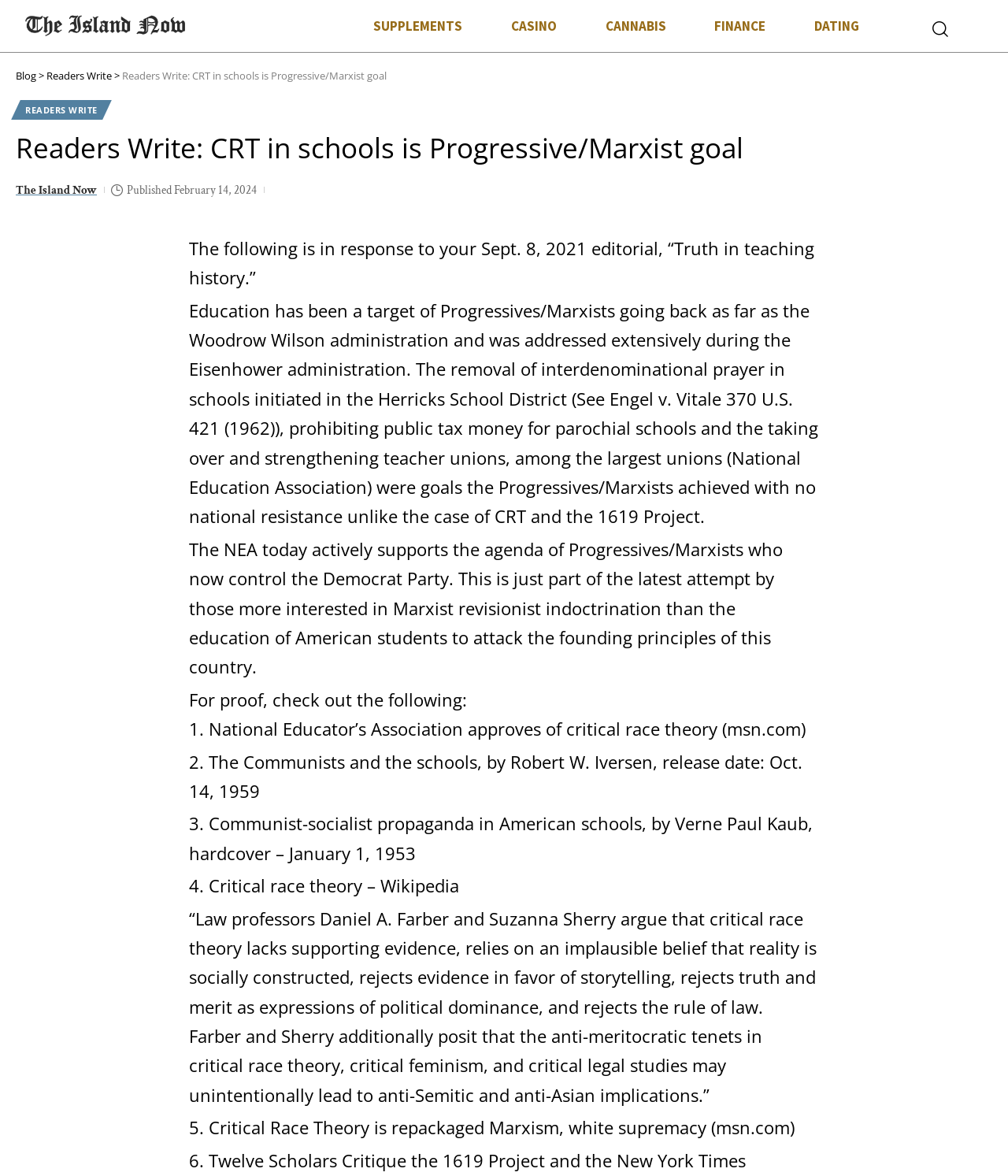Please find and generate the text of the main header of the webpage.

Readers Write: CRT in schools is Progressive/Marxist goal